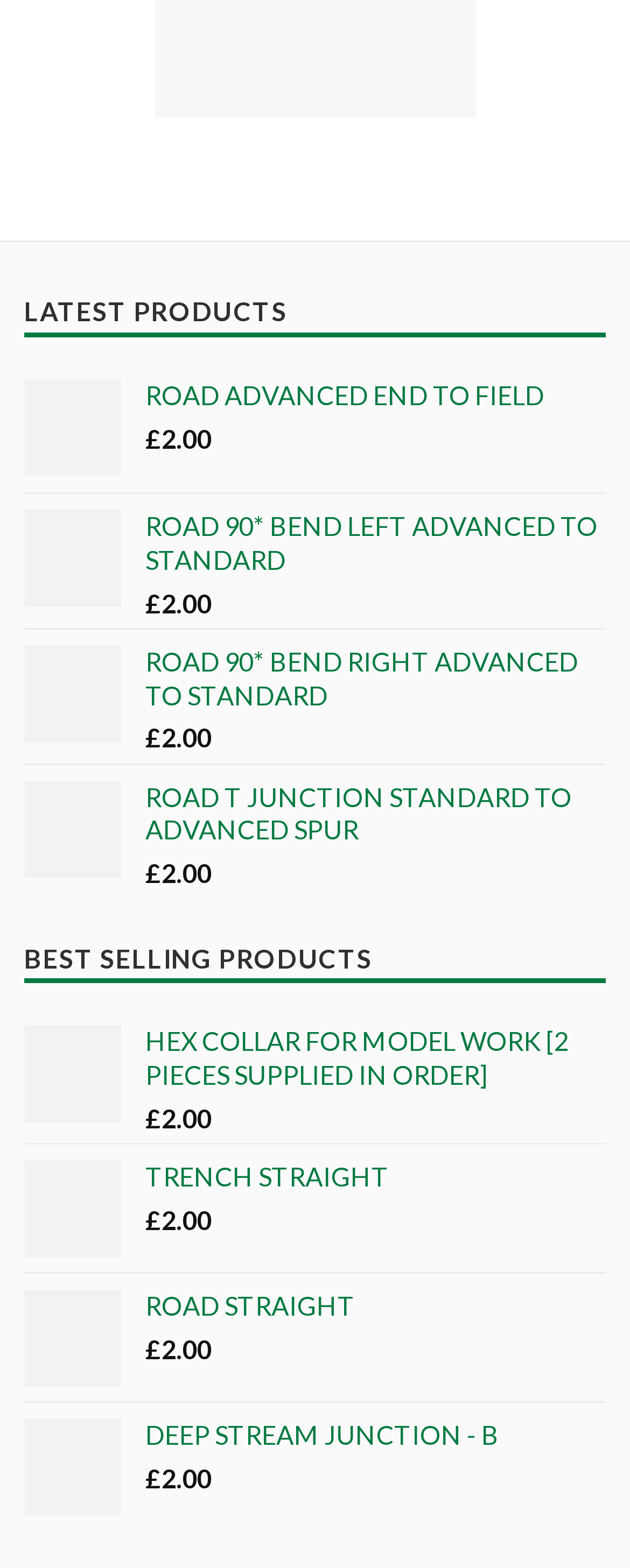Please specify the bounding box coordinates of the clickable region necessary for completing the following instruction: "view details of ROAD 90* BEND LEFT ADVANCED TO STANDARD". The coordinates must consist of four float numbers between 0 and 1, i.e., [left, top, right, bottom].

[0.231, 0.325, 0.962, 0.368]